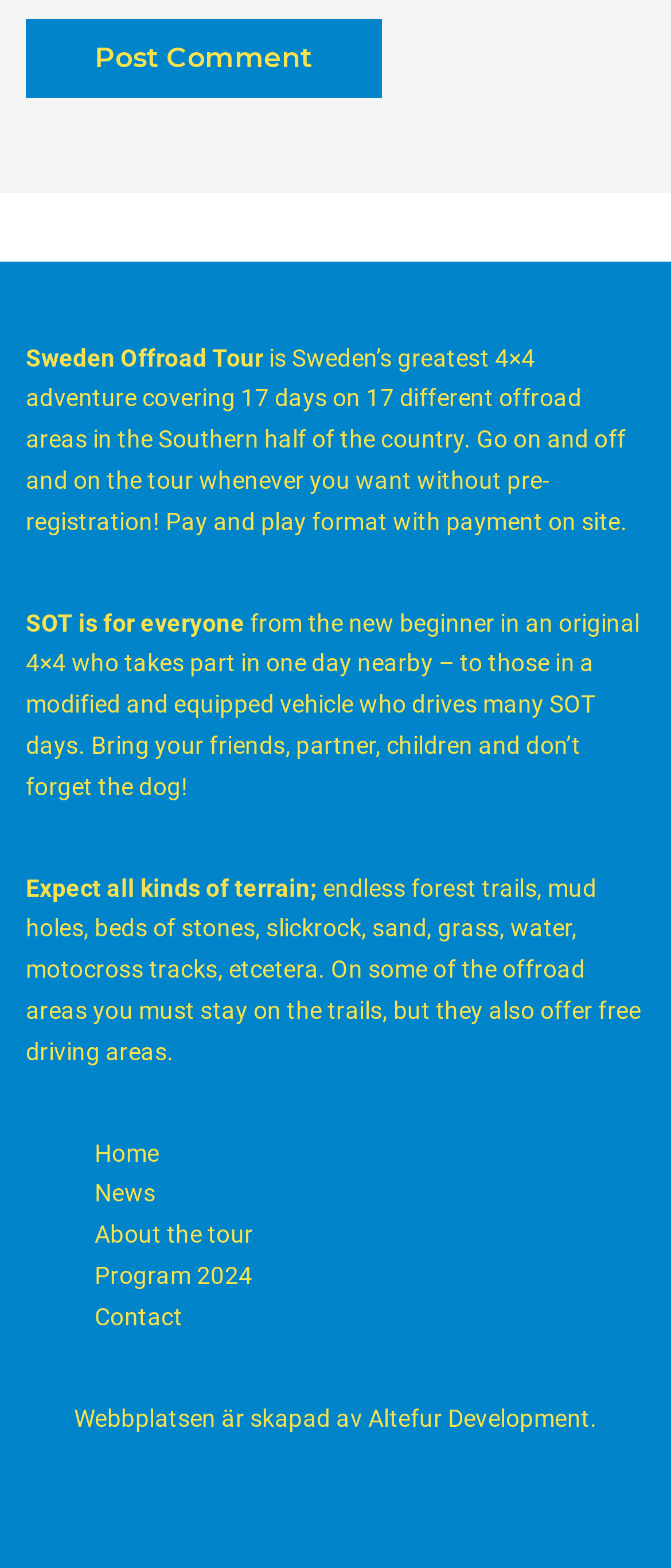What is the format of the tour? Refer to the image and provide a one-word or short phrase answer.

Pay and play